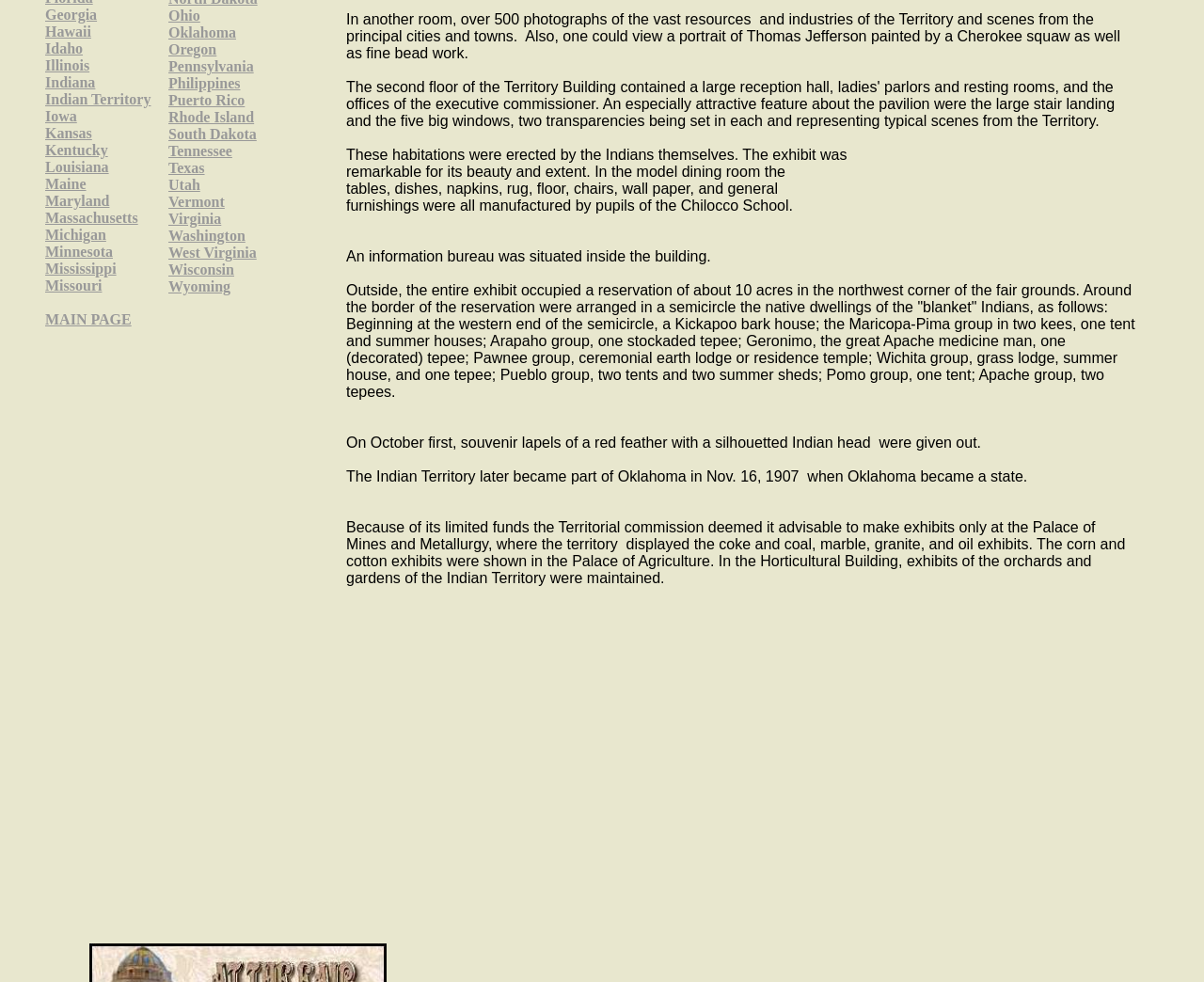Find the coordinates for the bounding box of the element with this description: "Idaho".

[0.038, 0.041, 0.069, 0.057]